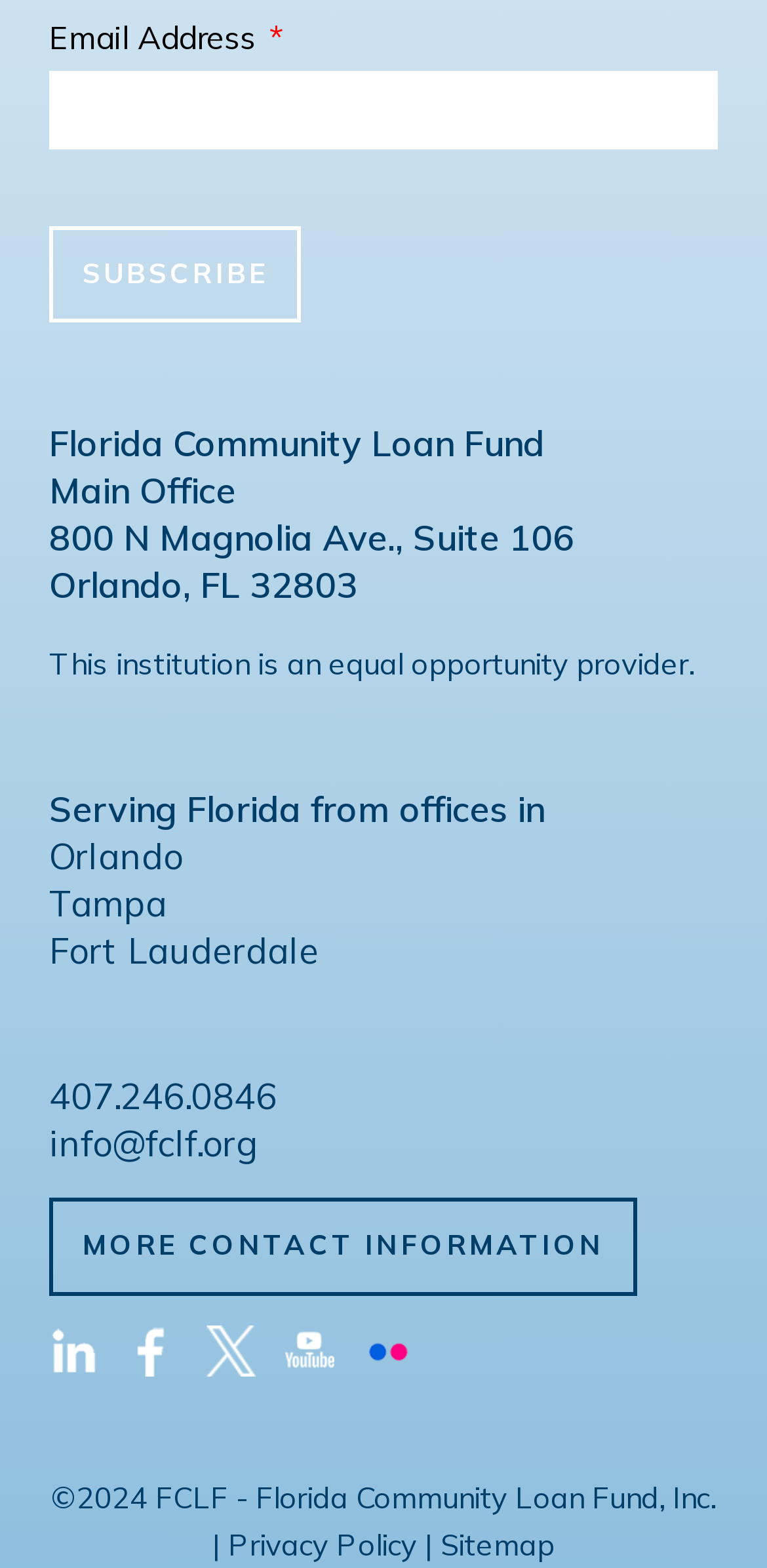What is the phone number of the organization?
Answer with a single word or phrase, using the screenshot for reference.

407.246.0846